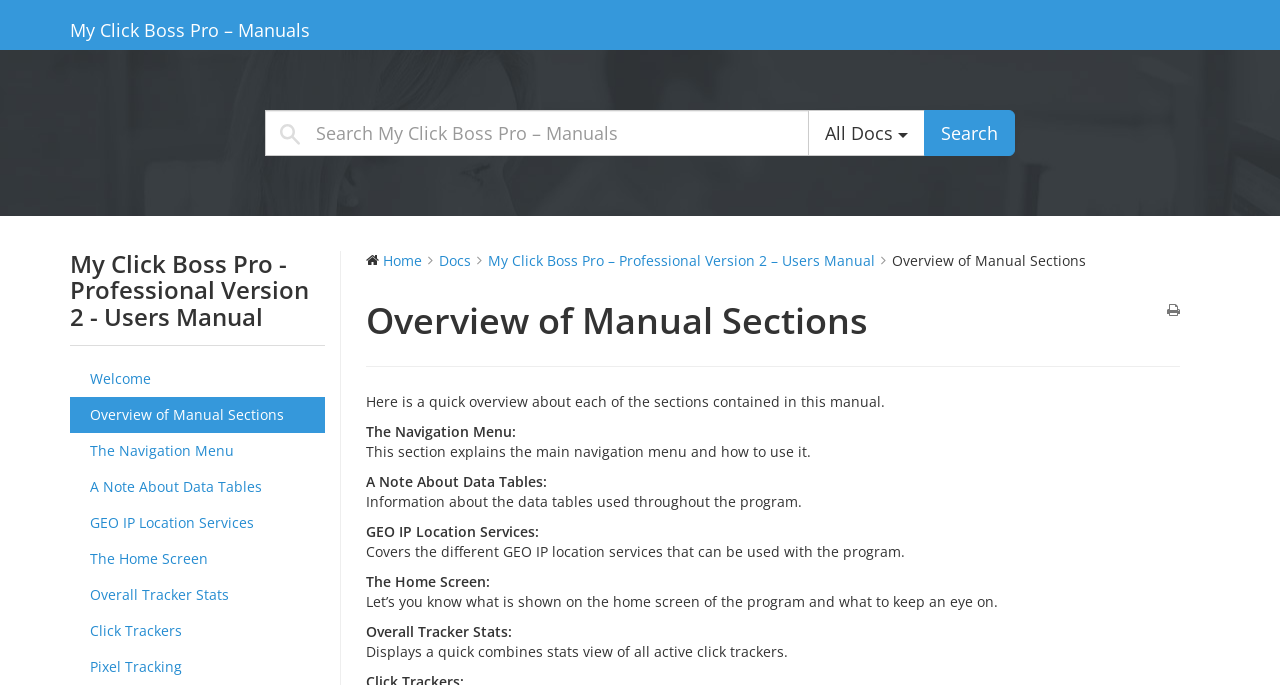Provide an in-depth caption for the webpage.

The webpage is a manual overview page for My Click Boss Pro, a professional version 2 user manual. At the top, there is a link to "My Click Boss Pro – Manuals" and a search bar with a search box and two buttons, "All Docs" and "Search". 

Below the search bar, there is a heading that reads "My Click Boss Pro - Professional Version 2 - Users Manual". Underneath, there are several links to different sections of the manual, including "Welcome", "Overview of Manual Sections", "The Navigation Menu", and others.

To the right of the links, there are three more links: "Home", "Docs", and "My Click Boss Pro – Professional Version 2 – Users Manual". 

Further down, there is a header with the title "Overview of Manual Sections" and a small icon. Below the header, there is a brief introduction to the manual sections, followed by a series of paragraphs that provide a quick overview of each section, including "The Navigation Menu", "A Note About Data Tables", "GEO IP Location Services", "The Home Screen", "Overall Tracker Stats", and "Click Trackers". Each paragraph summarizes the content of its corresponding section.